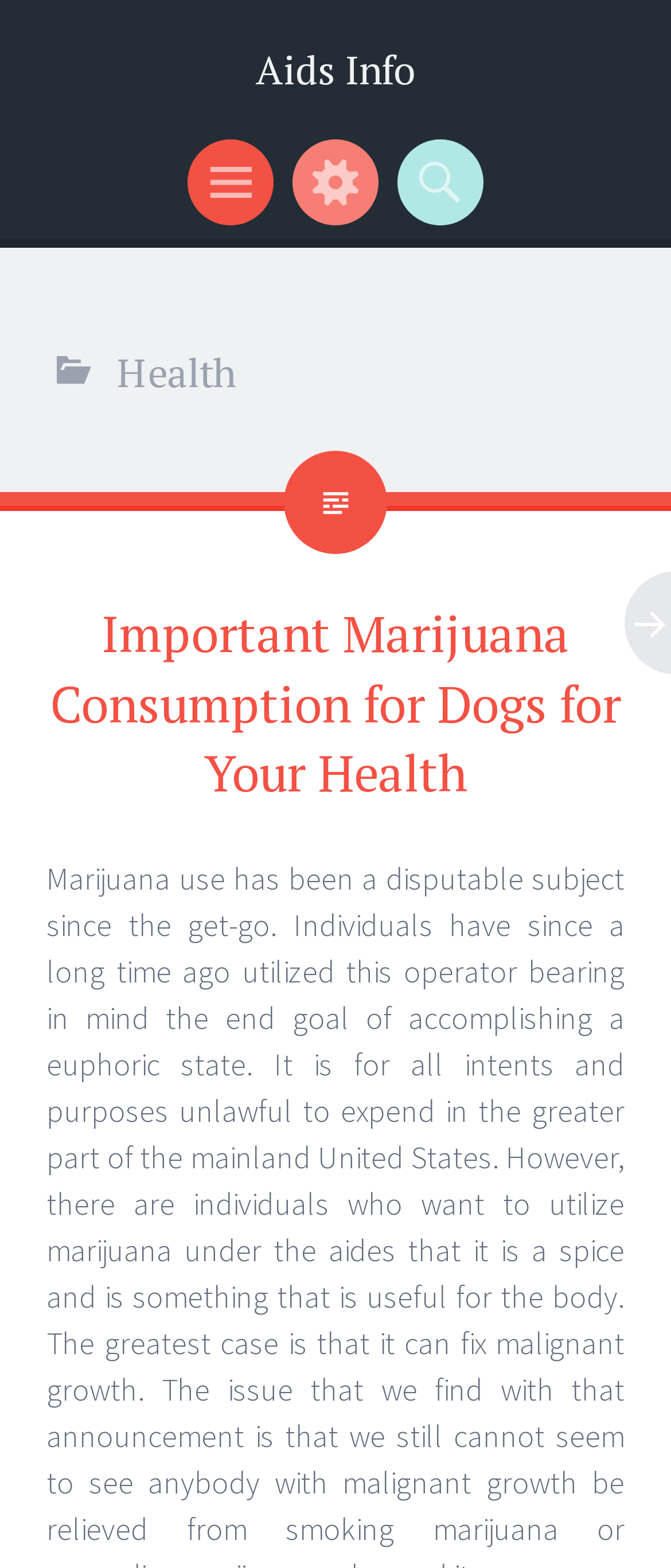Use one word or a short phrase to answer the question provided: 
What is the title of the first article?

Important Marijuana Consumption for Dogs for Your Health